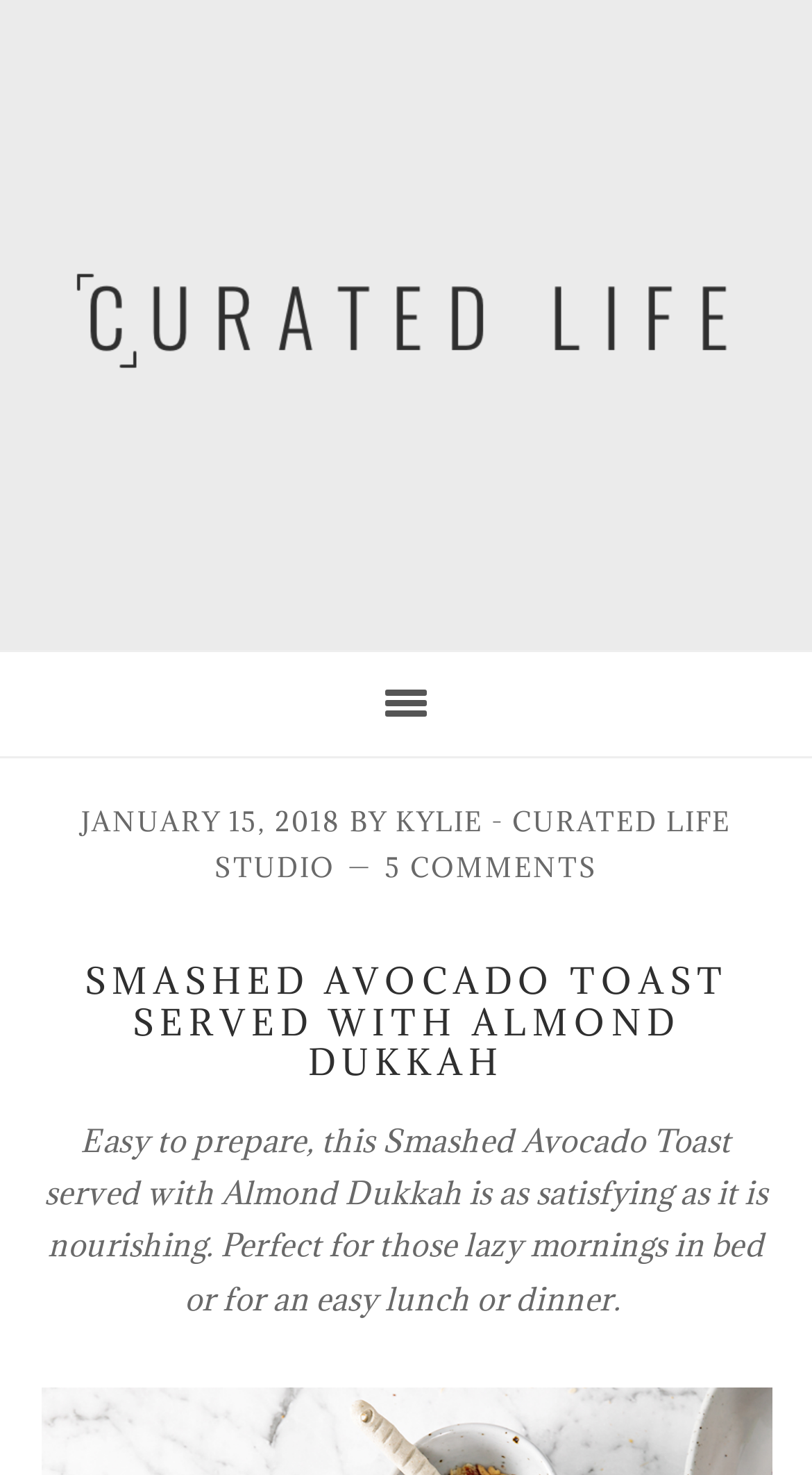Detail the various sections and features present on the webpage.

The webpage is about a recipe for Smashed Avocado Toast served with Almond Dukkah. At the top left corner, there are three links to skip to main content, primary sidebar, and footer, respectively. Below these links, the website's title "CURATED LIFE STUDIO" is prominently displayed. 

To the right of the website title, there is a timestamp indicating the post was published on January 15, 2018, followed by the author's name "KYLIE - CURATED LIFE STUDIO". 

Below the timestamp and author information, there is a heading that reads "SMASHED AVOCADO TOAST SERVED WITH ALMOND DUKKAH" in a large font size. Underneath the heading, there is a brief description of the recipe, stating that it is easy to prepare, satisfying, and nourishing, perfect for lazy mornings or an easy lunch or dinner. 

On the right side of the description, there is a link to 5 comments related to the recipe.